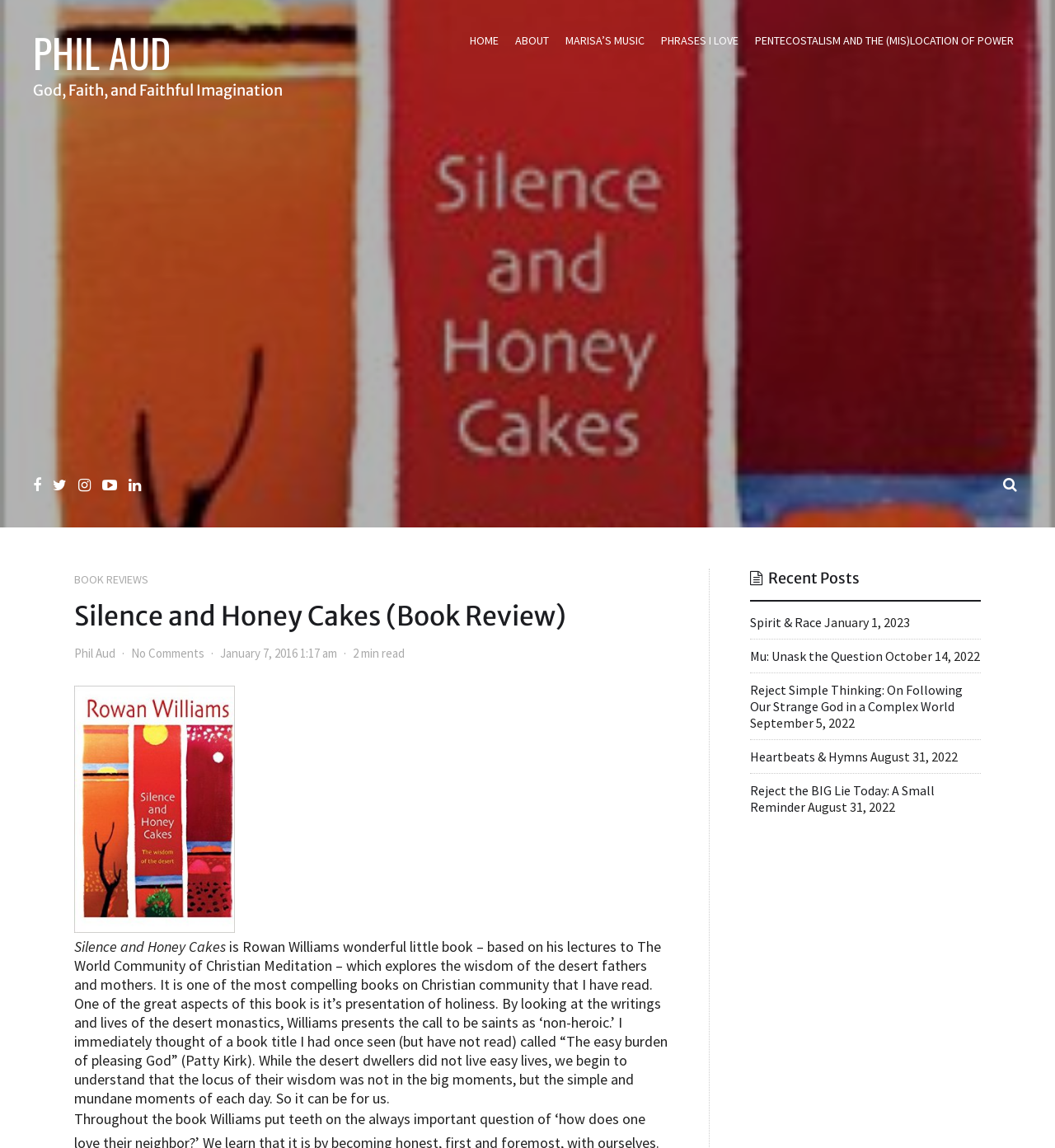Please identify the bounding box coordinates of where to click in order to follow the instruction: "Read the book review of 'Silence and Honey Cakes'".

[0.07, 0.523, 0.633, 0.551]